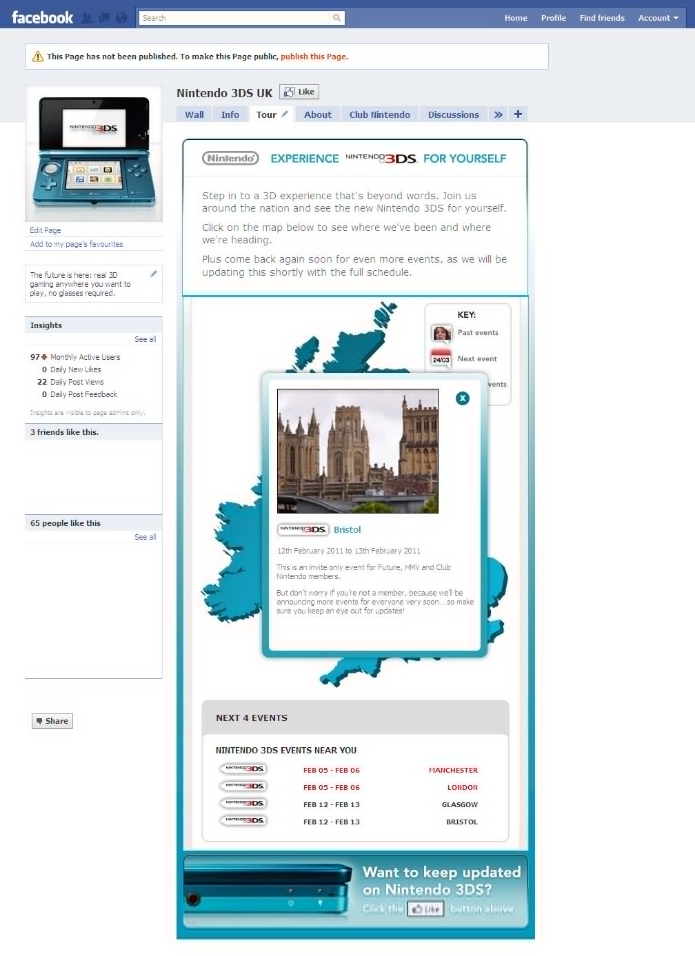What is the purpose of the key at the side of the image?
Look at the image and respond to the question as thoroughly as possible.

The key at the side of the image serves as a guide to distinguish between past and upcoming events, providing schedules for additional gatherings in Manchester, London, Glasgow, and Bristol.